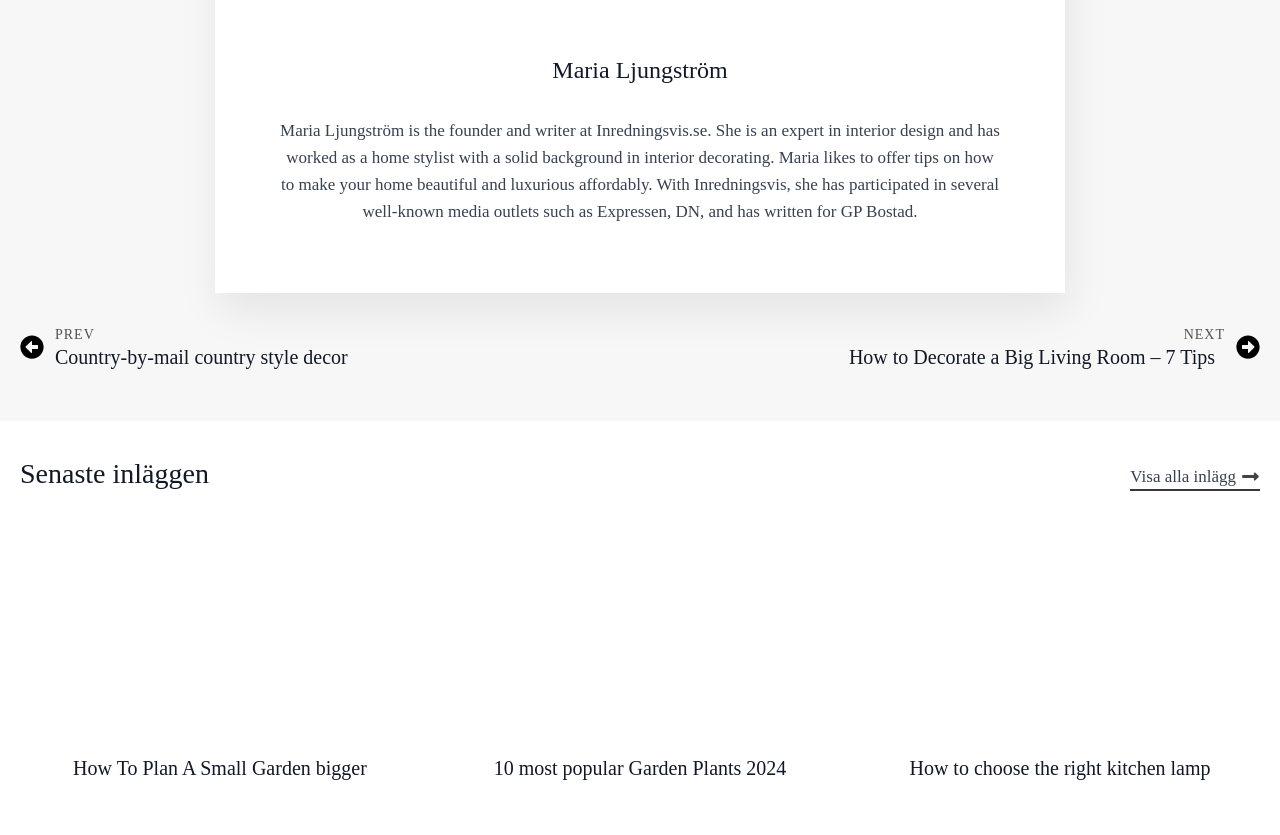Find and provide the bounding box coordinates for the UI element described here: "Prev Country-by-mail country style decor". The coordinates should be given as four float numbers between 0 and 1: [left, top, right, bottom].

[0.016, 0.39, 0.492, 0.442]